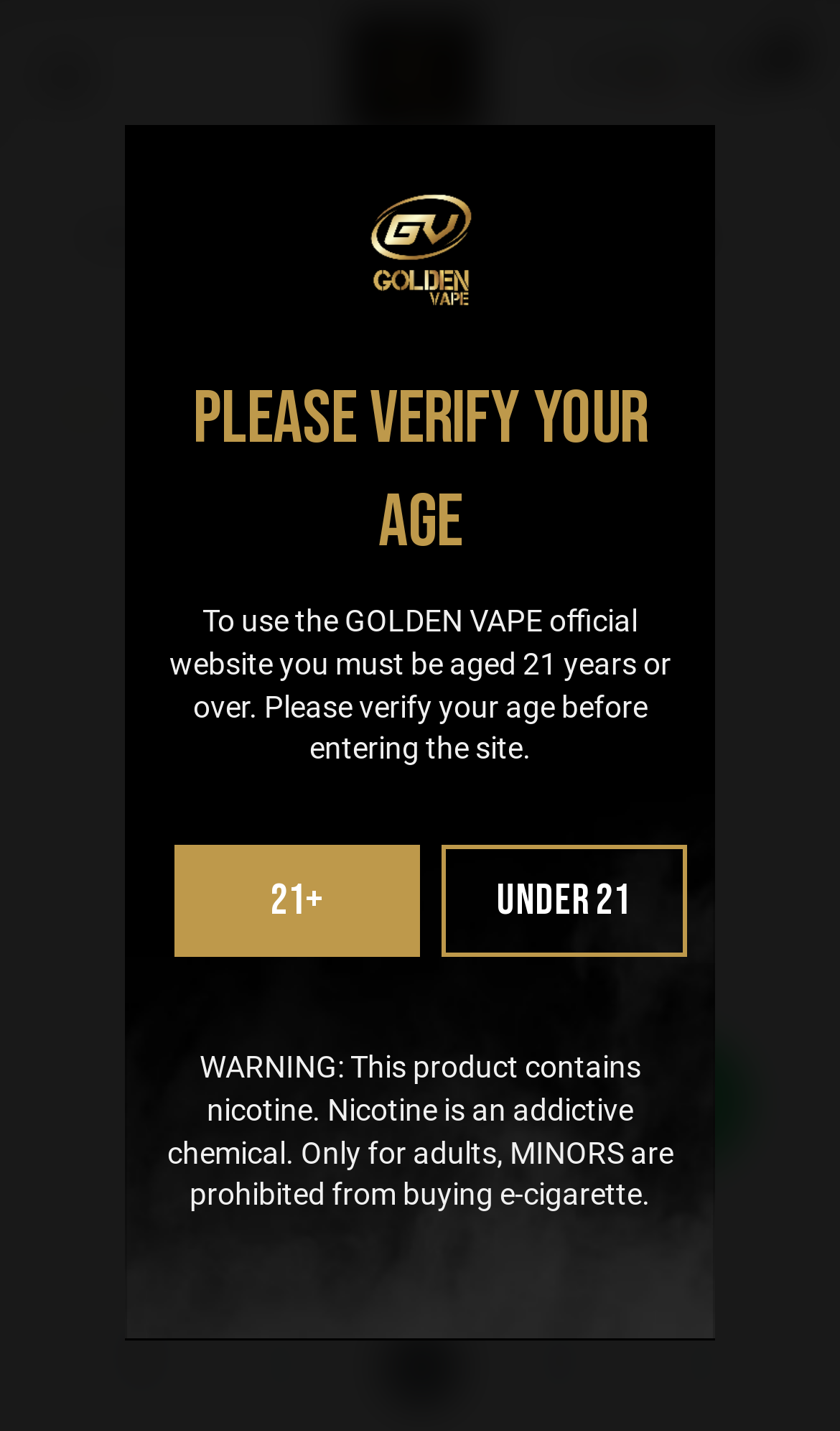Identify the bounding box coordinates for the region to click in order to carry out this instruction: "View account information". Provide the coordinates using four float numbers between 0 and 1, formatted as [left, top, right, bottom].

[0.808, 0.937, 0.856, 0.961]